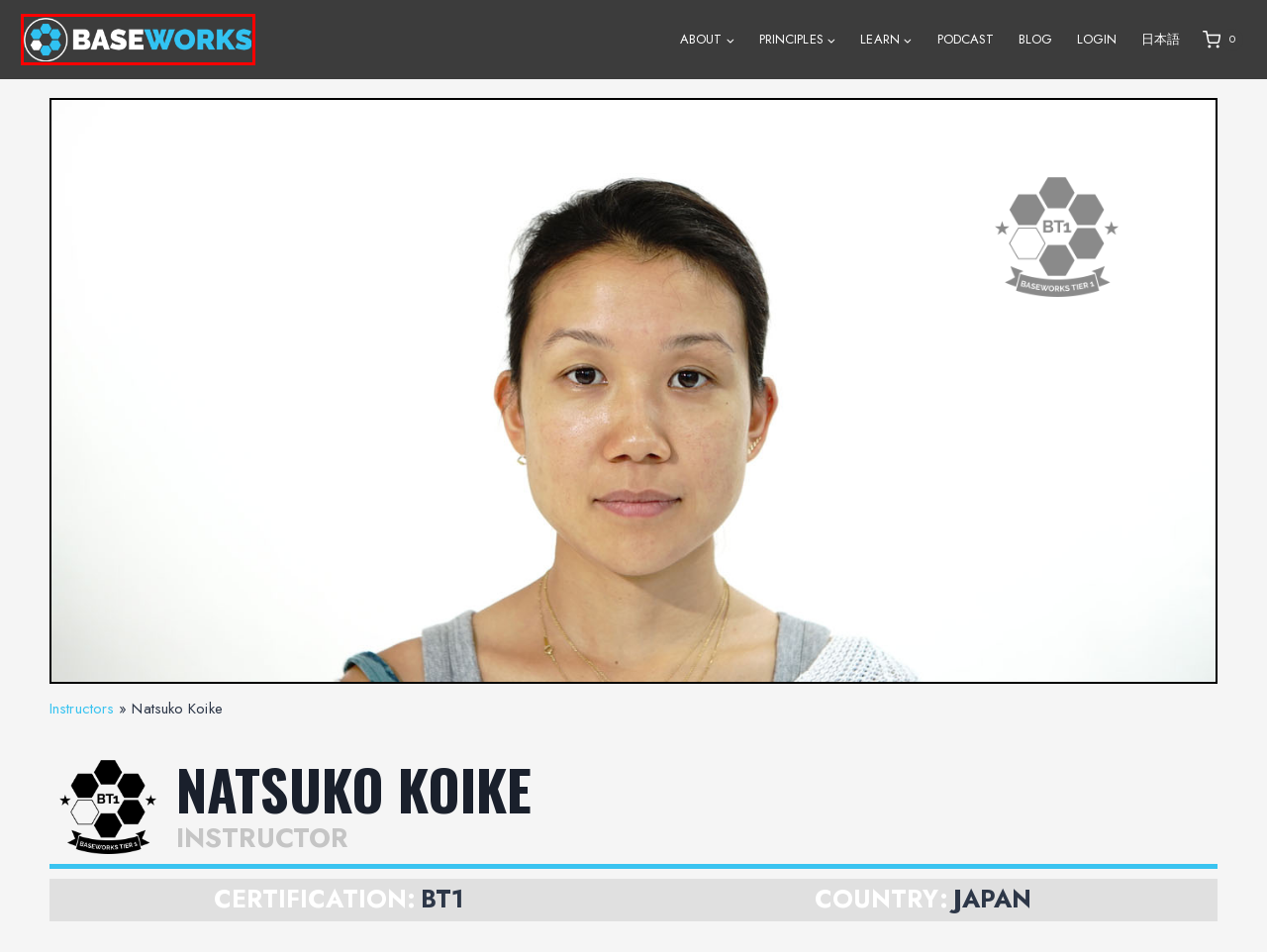Examine the screenshot of a webpage with a red bounding box around a specific UI element. Identify which webpage description best matches the new webpage that appears after clicking the element in the red bounding box. Here are the candidates:
A. Log In - Baseworks
B. Podcast Archive - Baseworks
C. Baseworks - International teachers directory. Find a teacher near you.
D. Baseworks Blog - Current news on science, theory, philosophy & more.
E. Baseworks - Physical Intelligence
F. Transmission - Baseworks
G. Baseworks - Movement is an essential element of the human experience.
H. 小池　夏子 - Baseworks

E